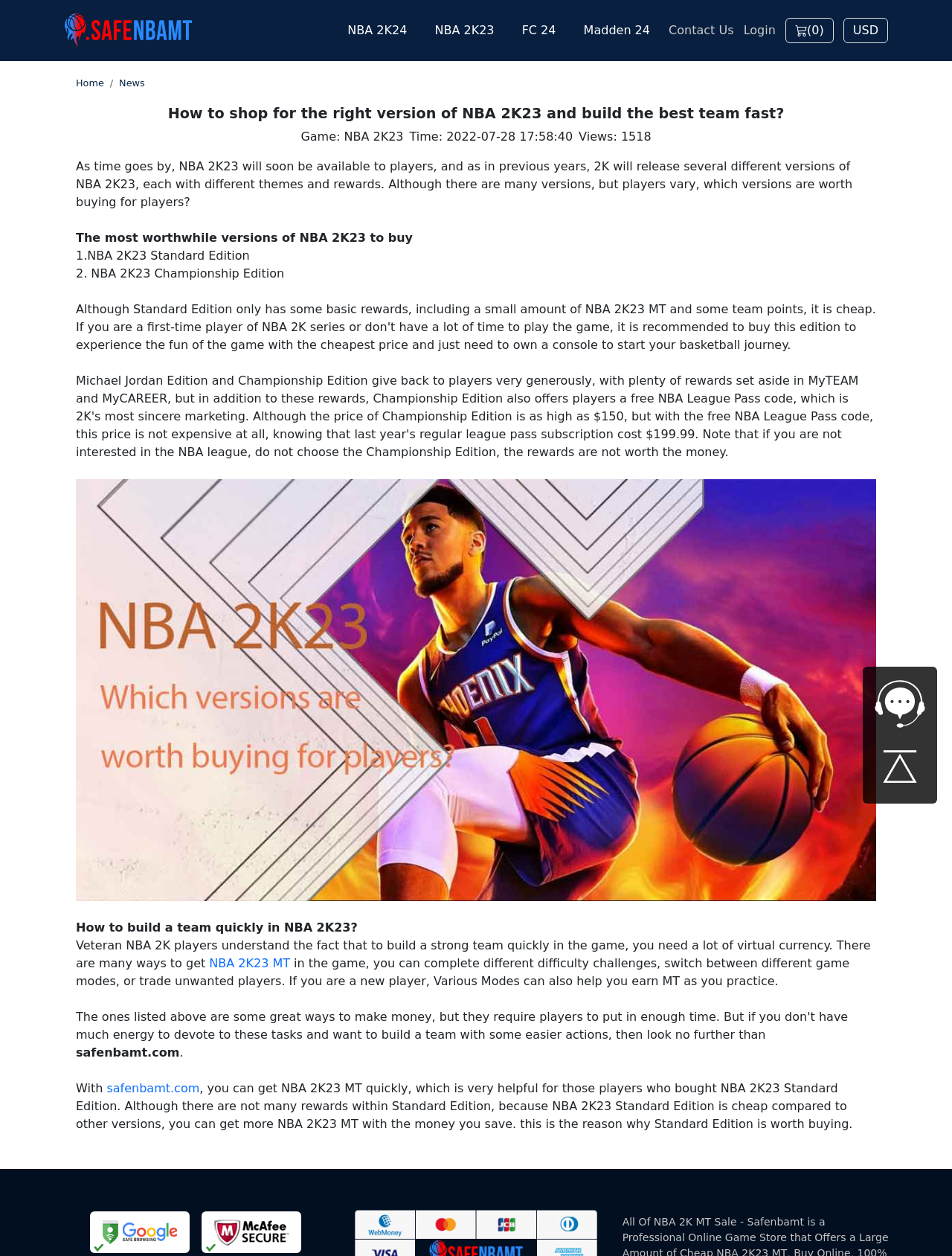Pinpoint the bounding box coordinates of the clickable area needed to execute the instruction: "Switch to USD currency". The coordinates should be specified as four float numbers between 0 and 1, i.e., [left, top, right, bottom].

[0.886, 0.014, 0.933, 0.034]